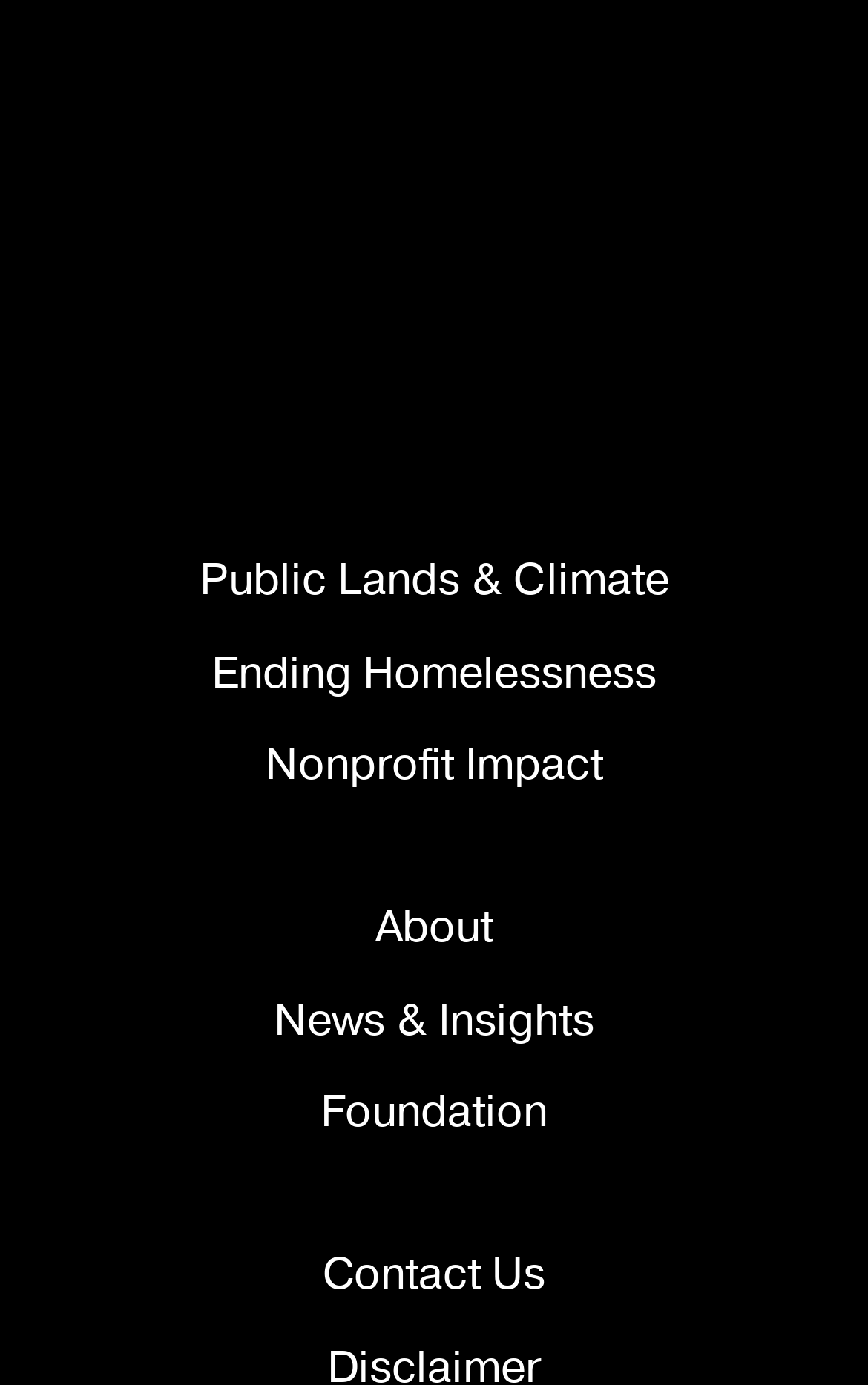Determine the bounding box coordinates for the region that must be clicked to execute the following instruction: "read News & Insights".

[0.315, 0.702, 0.685, 0.764]